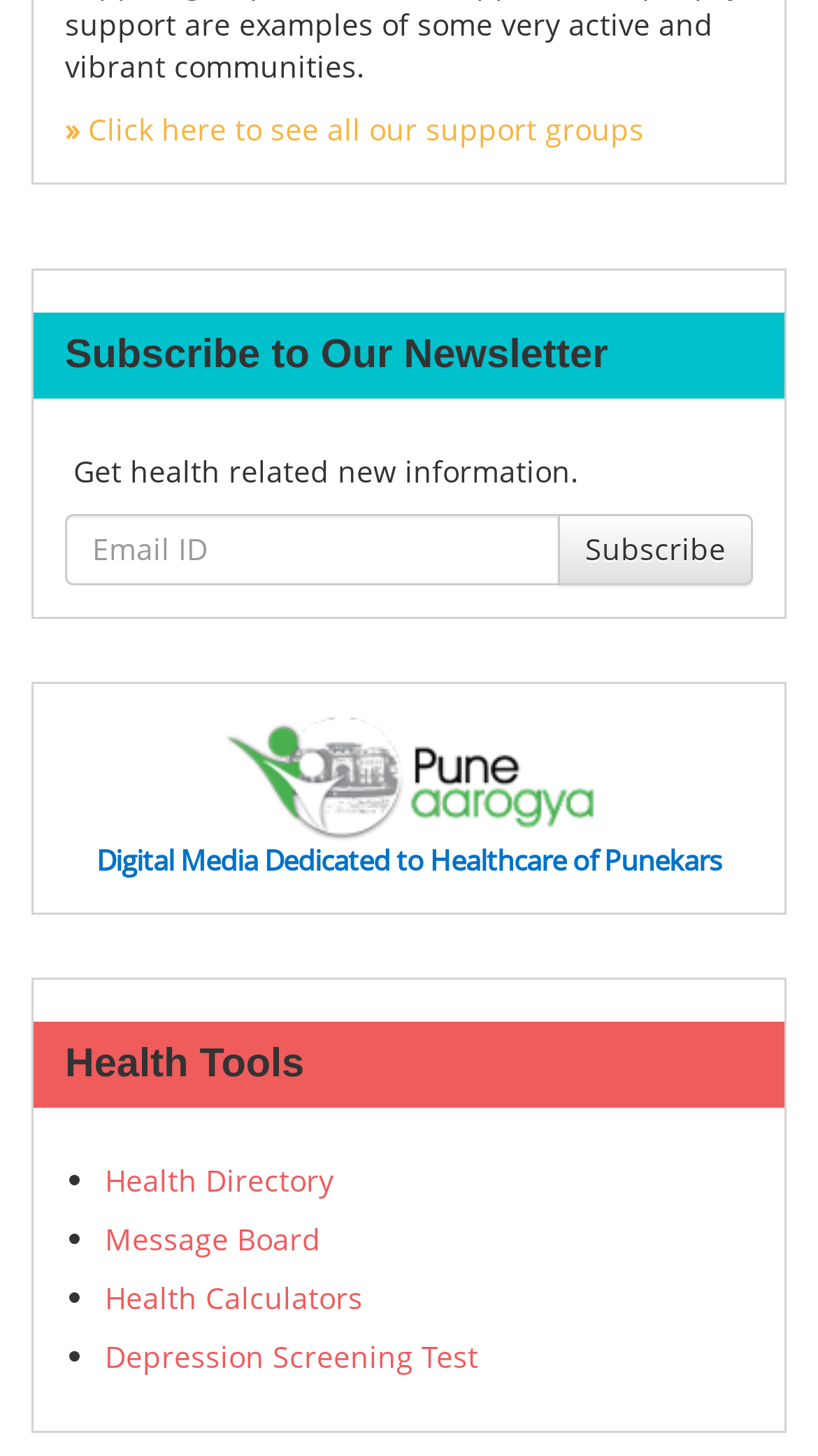Give a short answer using one word or phrase for the question:
What is the name of the image?

Pune Aarogya